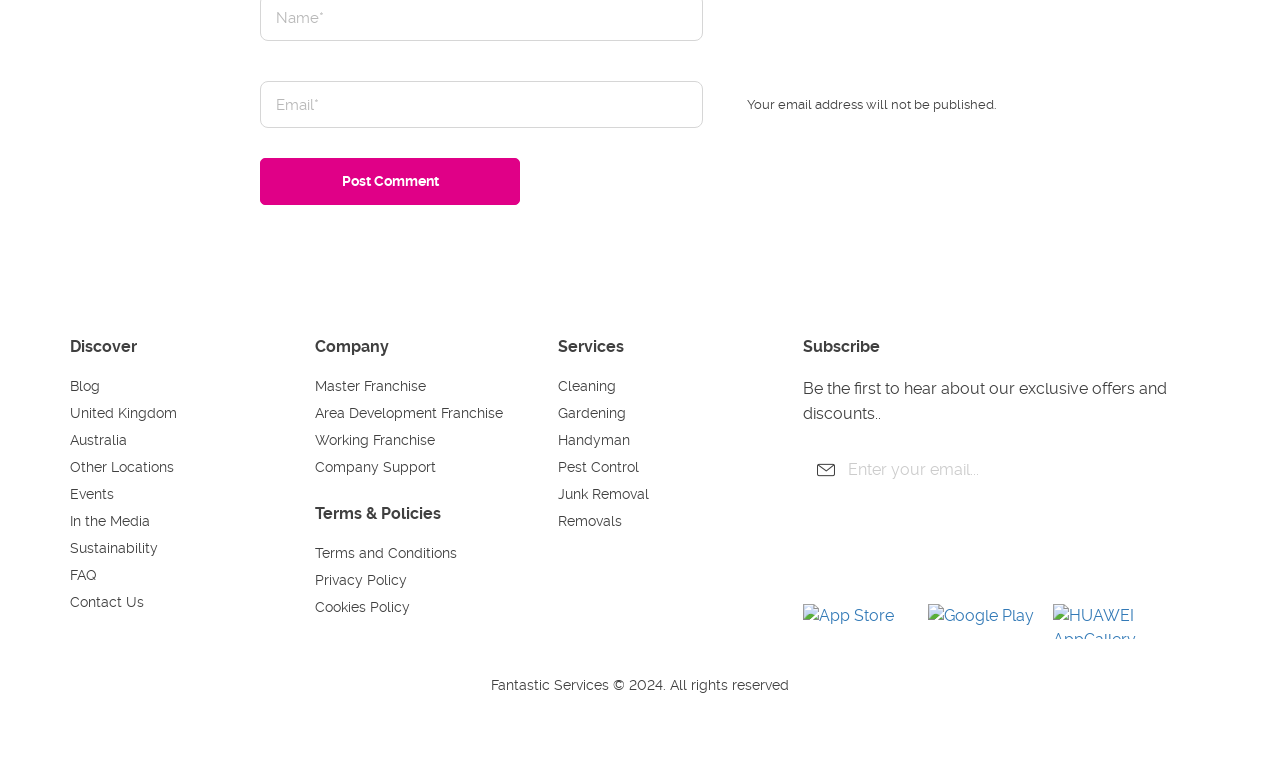Predict the bounding box coordinates of the area that should be clicked to accomplish the following instruction: "Enter email address". The bounding box coordinates should consist of four float numbers between 0 and 1, i.e., [left, top, right, bottom].

[0.203, 0.104, 0.549, 0.165]